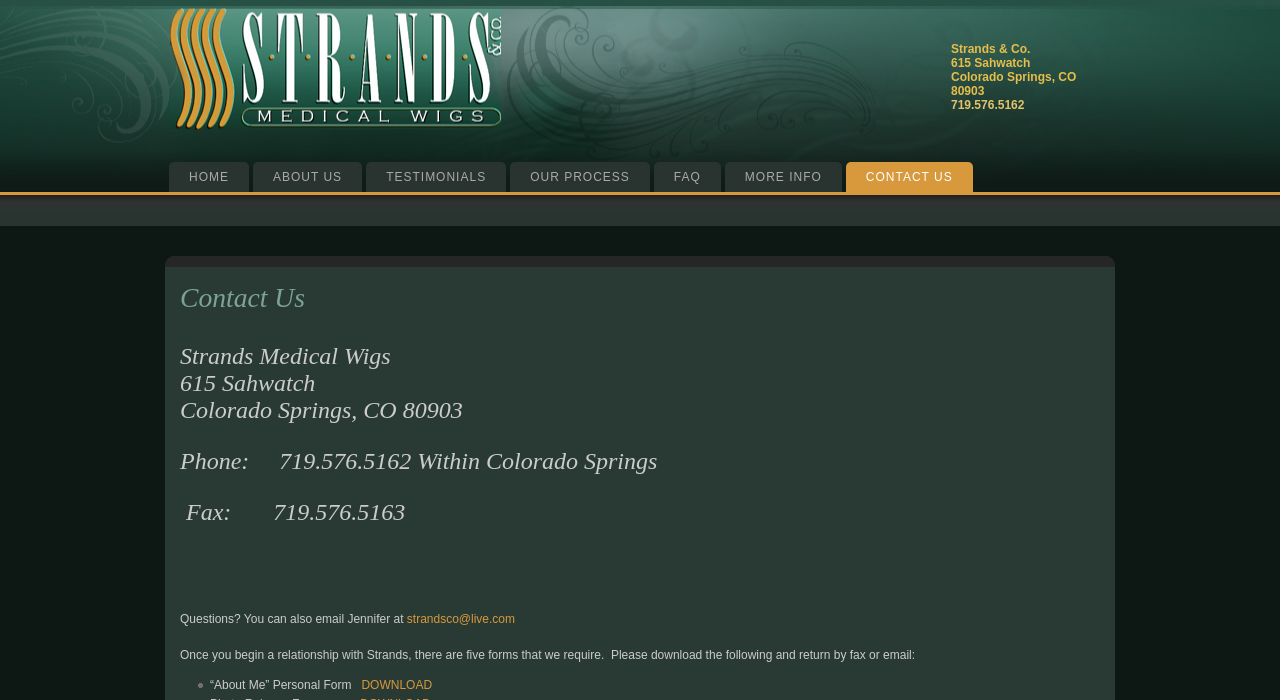Answer the question in one word or a short phrase:
What is the company name?

Strands & Co.